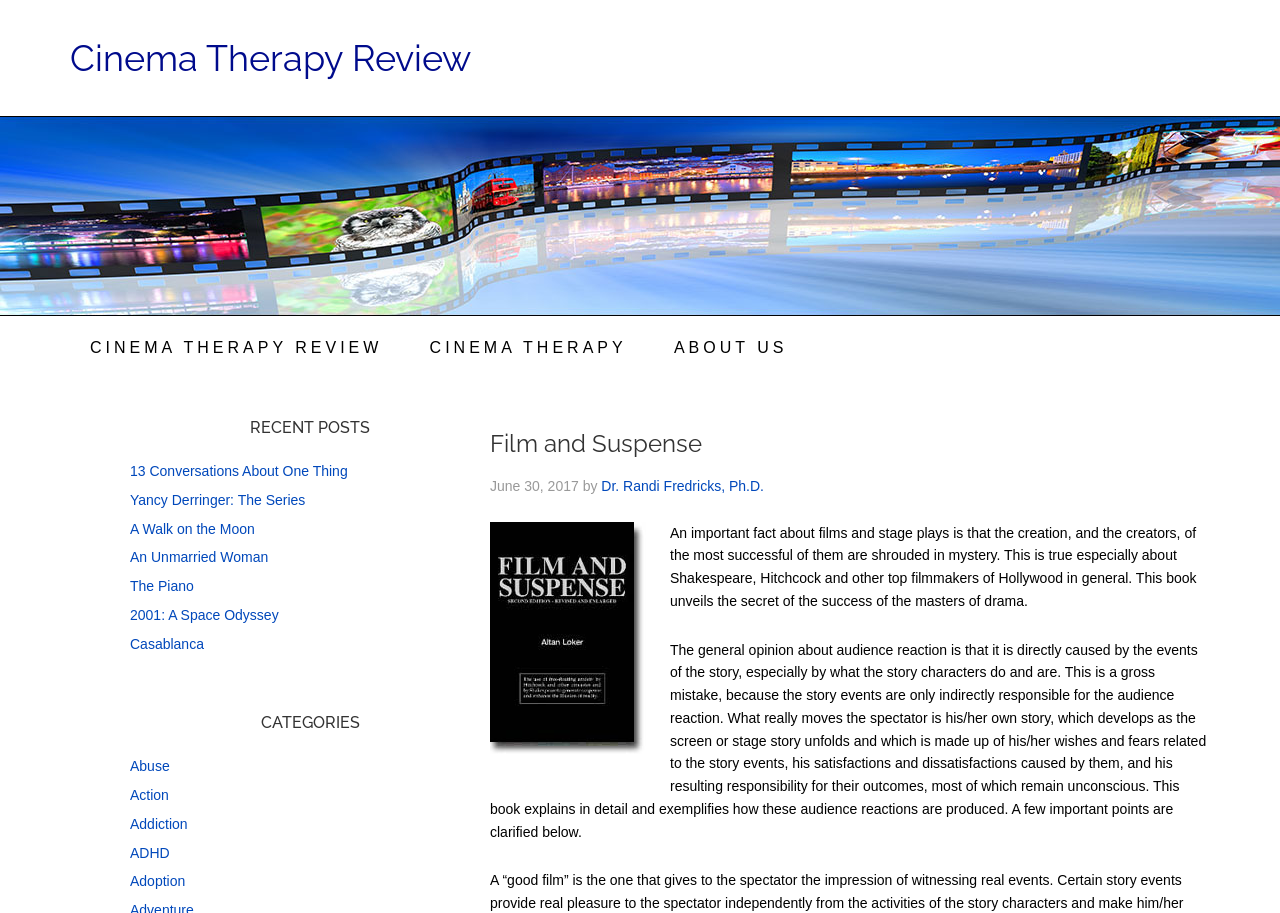Please find the bounding box coordinates of the element that you should click to achieve the following instruction: "View the category of Abuse". The coordinates should be presented as four float numbers between 0 and 1: [left, top, right, bottom].

[0.102, 0.831, 0.133, 0.848]